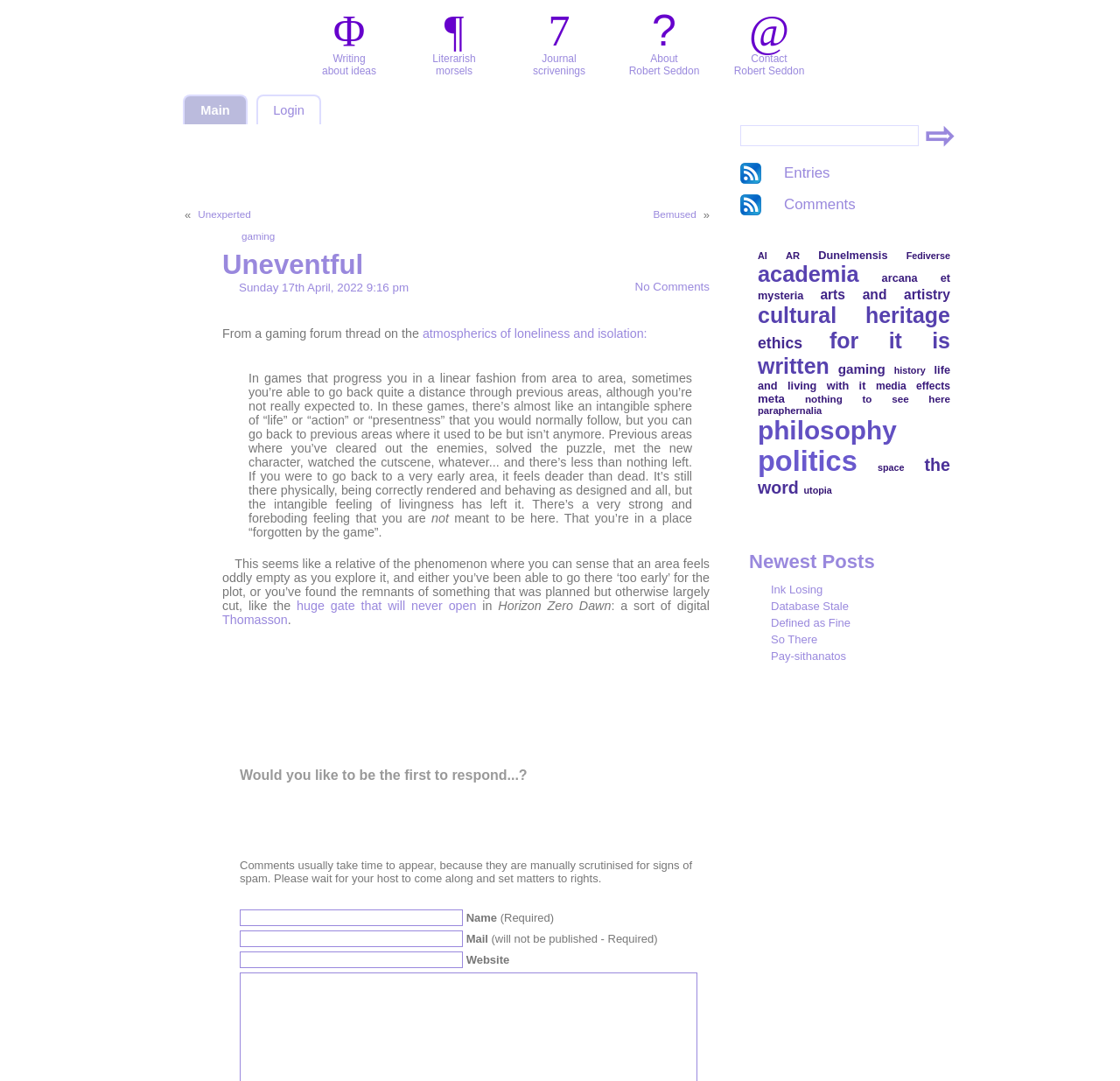Utilize the details in the image to thoroughly answer the following question: What is the topic of the blog post?

The answer can be found by reading the text in the blockquote element, which discusses the feeling of emptiness in games and relates it to the concept of atmospherics of loneliness and isolation.